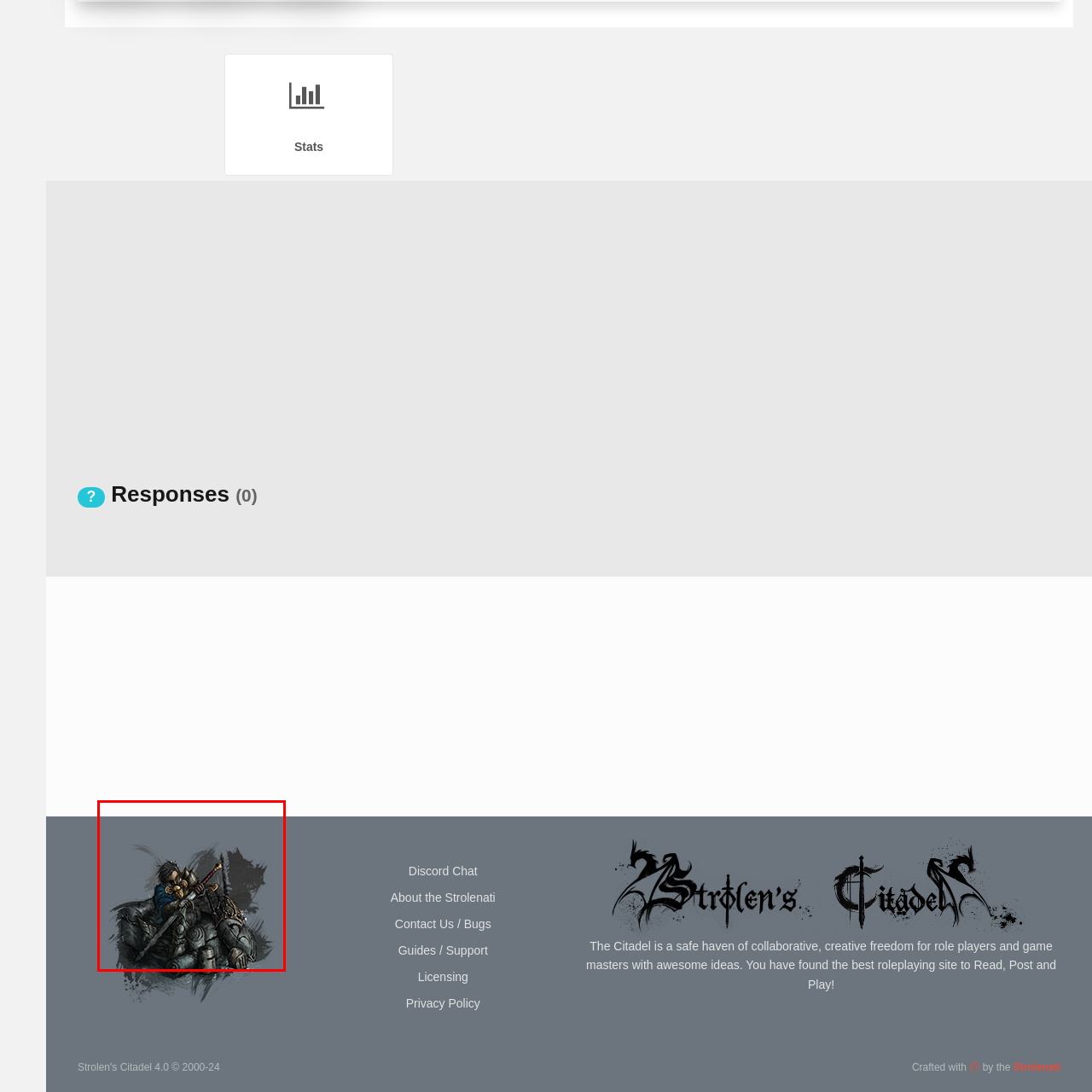Focus on the highlighted area in red, What color is the ambiance? Answer using a single word or phrase.

Gray